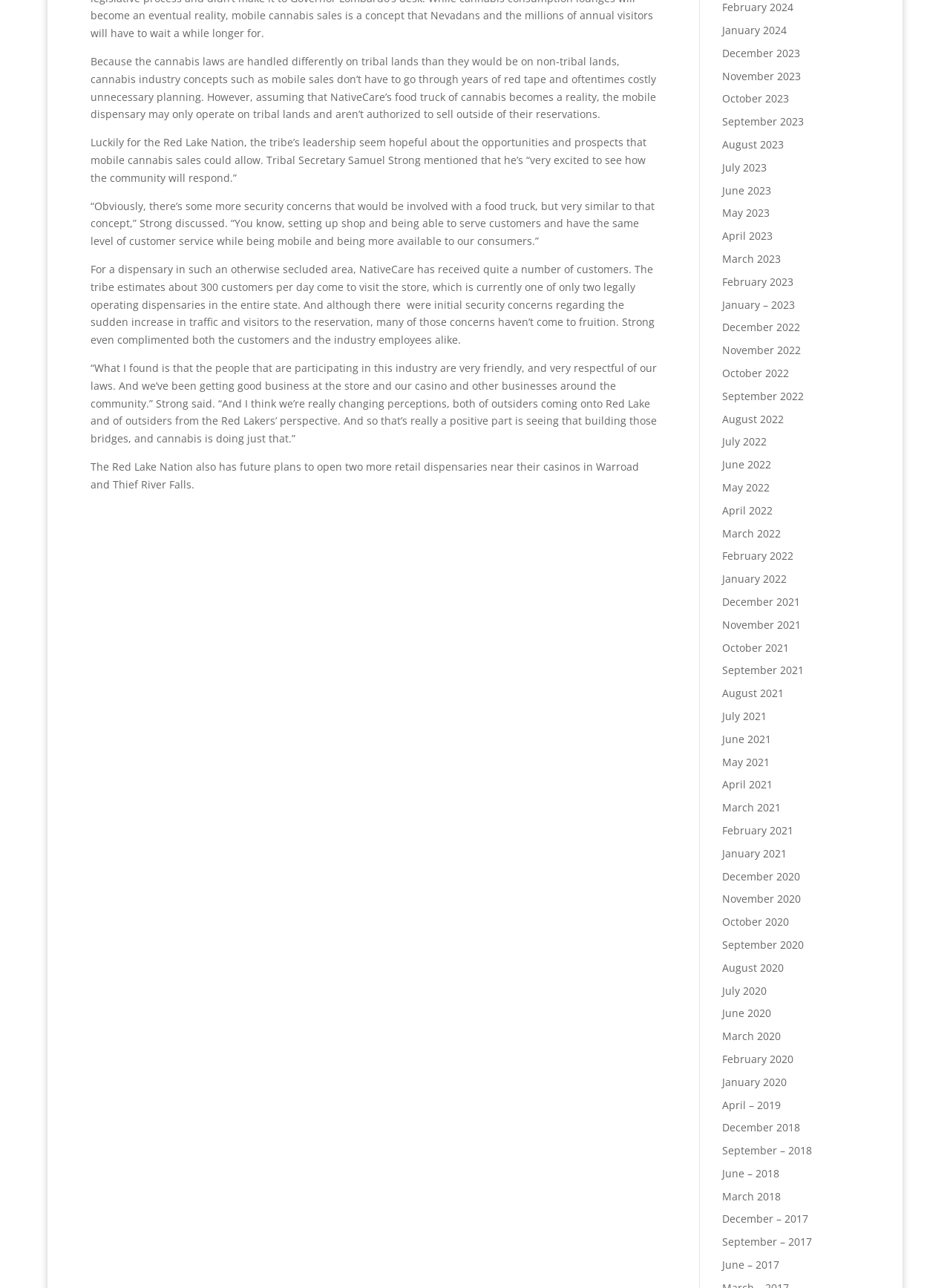Please identify the bounding box coordinates of the area I need to click to accomplish the following instruction: "Read more about January 2021".

[0.76, 0.657, 0.828, 0.668]